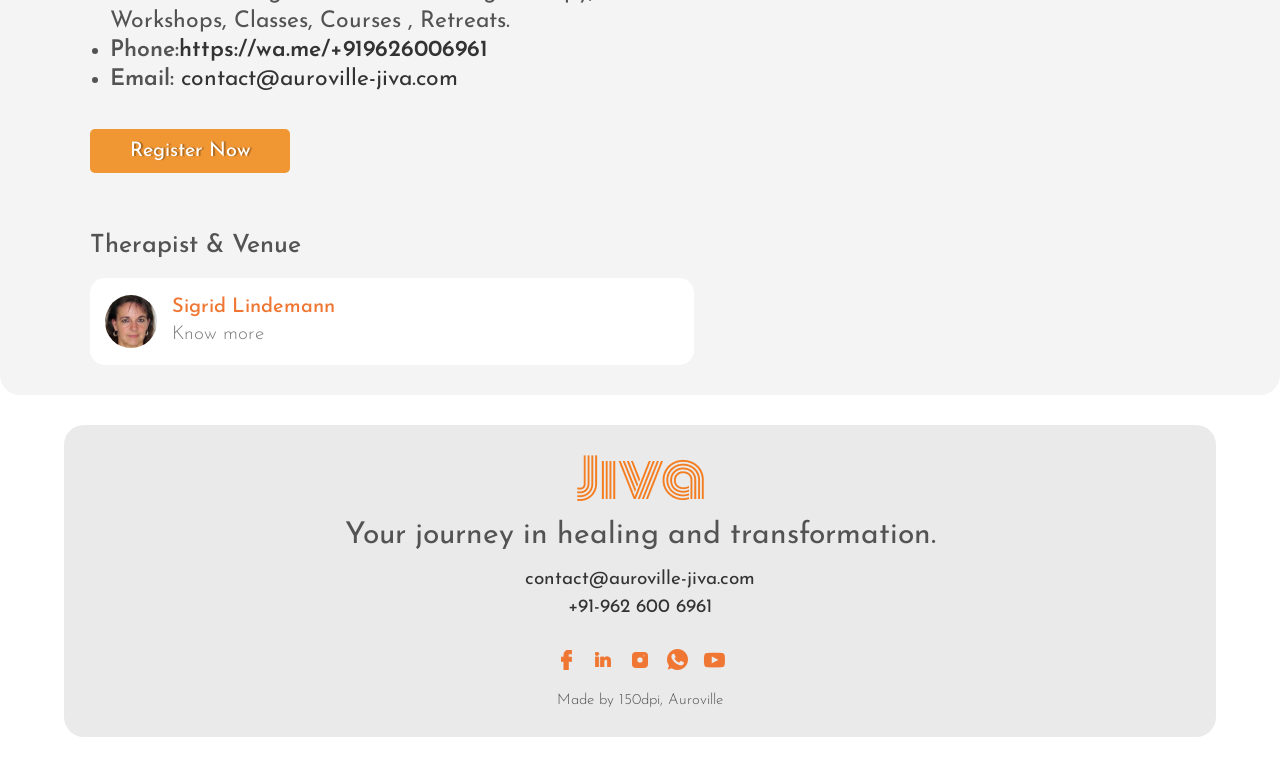Provide the bounding box coordinates for the area that should be clicked to complete the instruction: "Register now".

[0.07, 0.168, 0.227, 0.226]